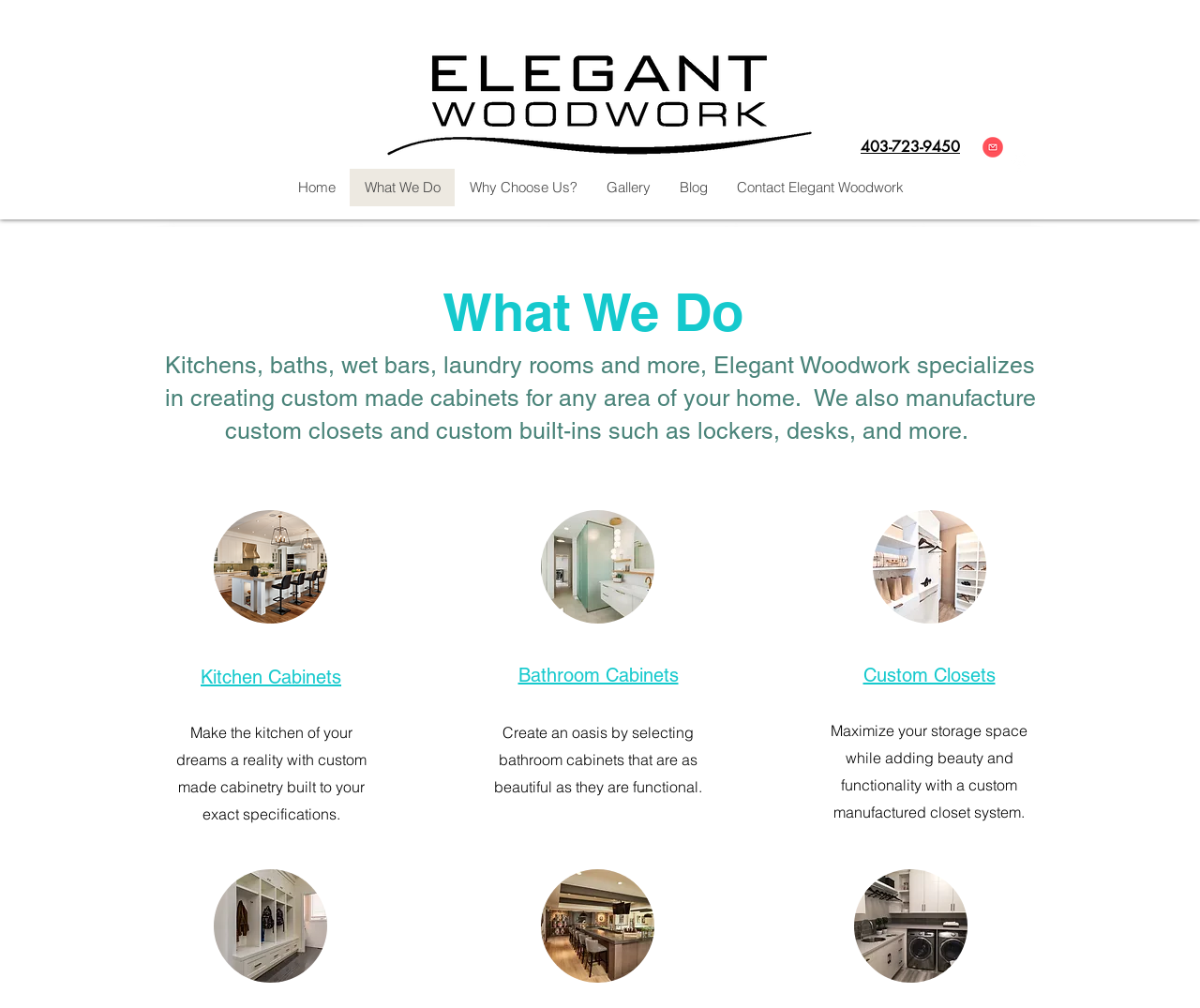What is the main service offered by Elegant Woodwork?
Using the image, provide a detailed and thorough answer to the question.

I inferred this by reading the static text element that says 'Kitchens, baths, wet bars, laundry rooms and more, Elegant Woodwork specializes in creating custom made cabinets for any area of your home.' This suggests that custom made cabinets are a primary service offered by Elegant Woodwork.